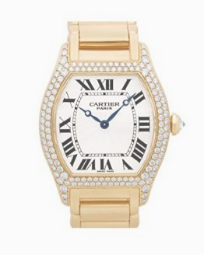Give a meticulous account of what the image depicts.

This image showcases a stunning Cartier watch, known for its elegant design and luxurious appeal. The watch features a distinctive gold-toned case with a diamond-accented bezel, enhancing its opulence. The white dial is decorated with Roman numeral hour markers and a classic blue hour hand, creating a beautiful contrast against the dial. The overall design is sophisticated and timeless, making it a perfect accessory for both formal and casual occasions. This watch exemplifies the luxury craftsmanship associated with the Cartier brand, making it a coveted piece for watch enthusiasts and collectors alike.